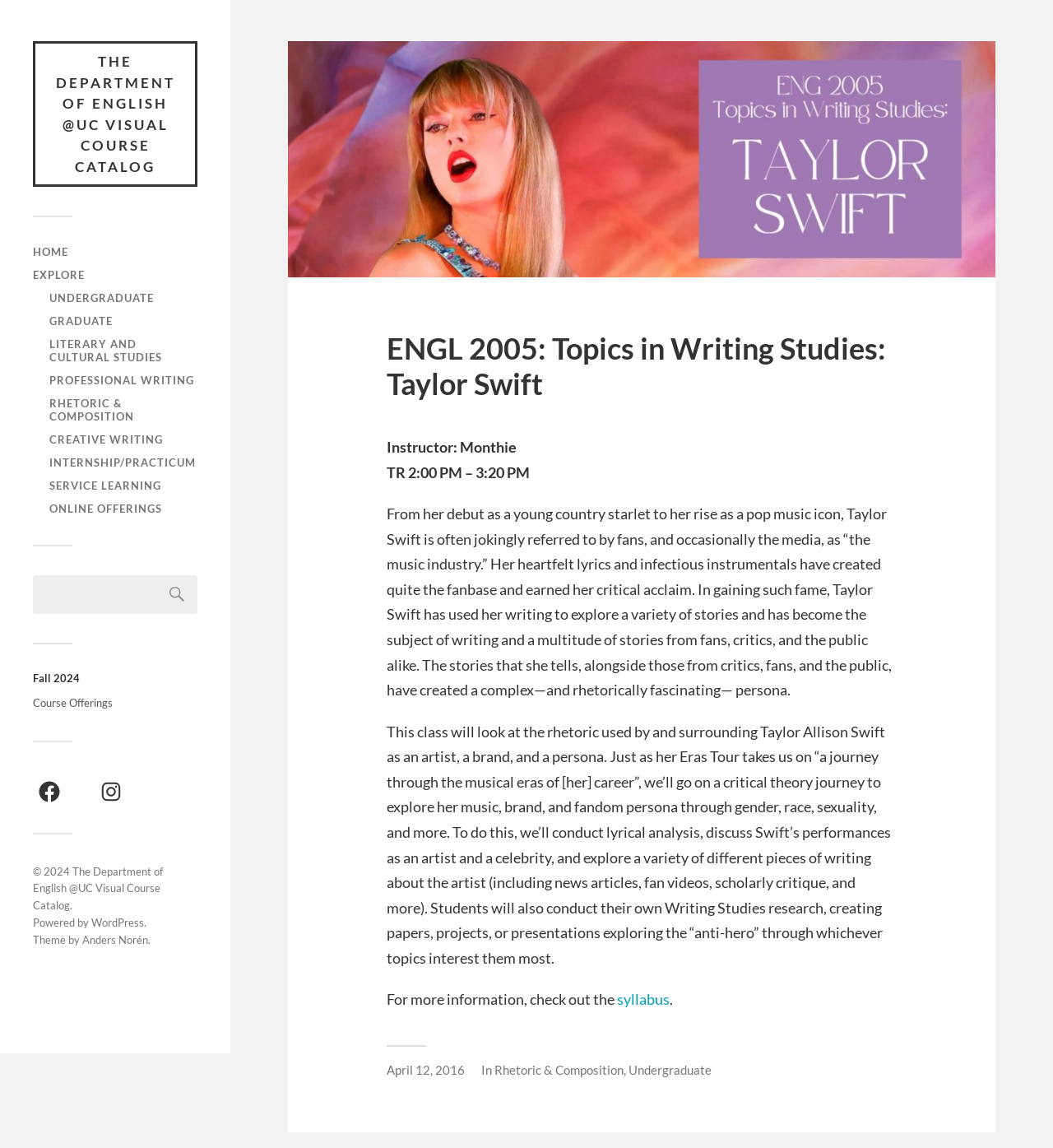Provide the bounding box coordinates of the section that needs to be clicked to accomplish the following instruction: "Search for a course."

[0.031, 0.501, 0.188, 0.534]